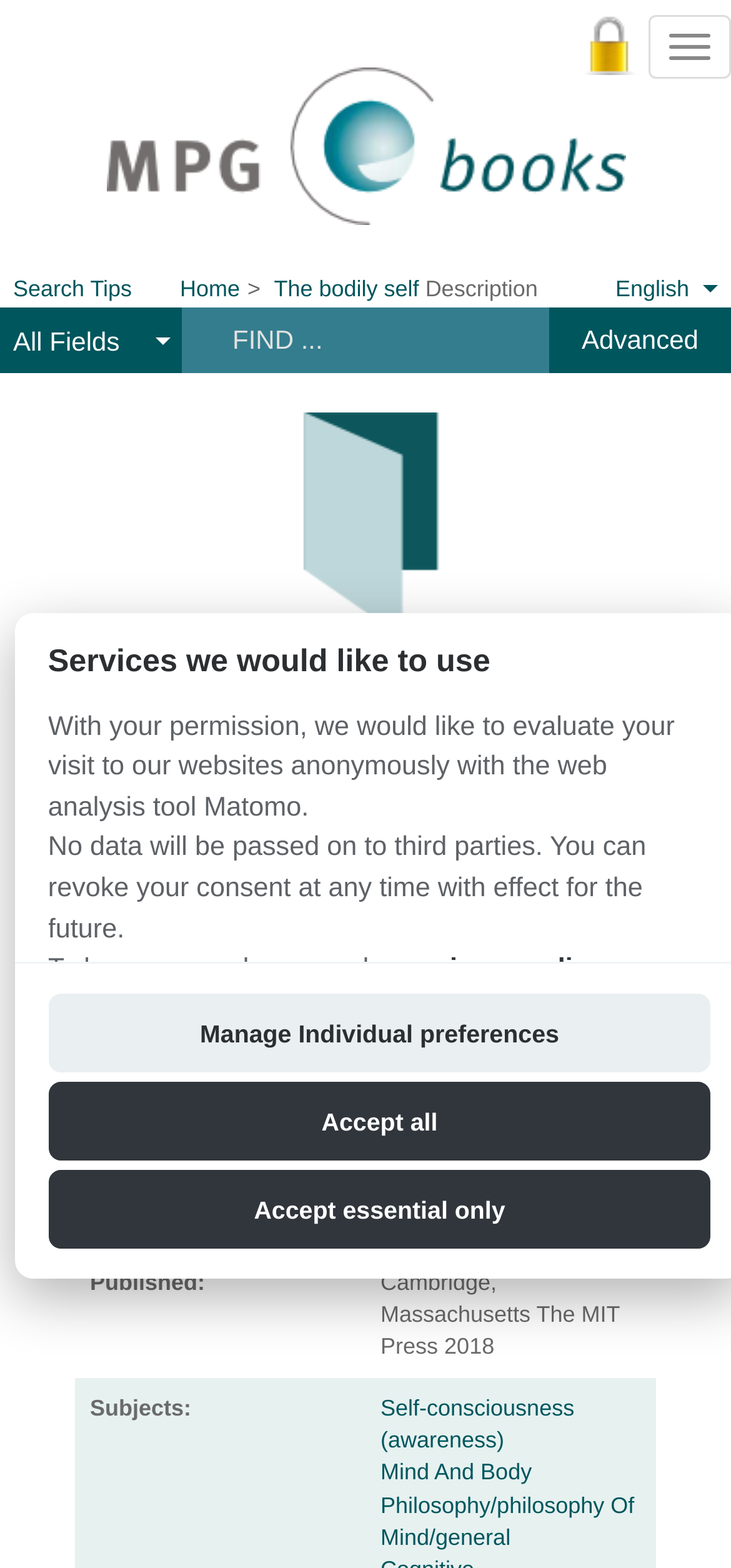Please provide the bounding box coordinates for the element that needs to be clicked to perform the instruction: "Search for a book". The coordinates must consist of four float numbers between 0 and 1, formatted as [left, top, right, bottom].

[0.287, 0.196, 0.706, 0.237]